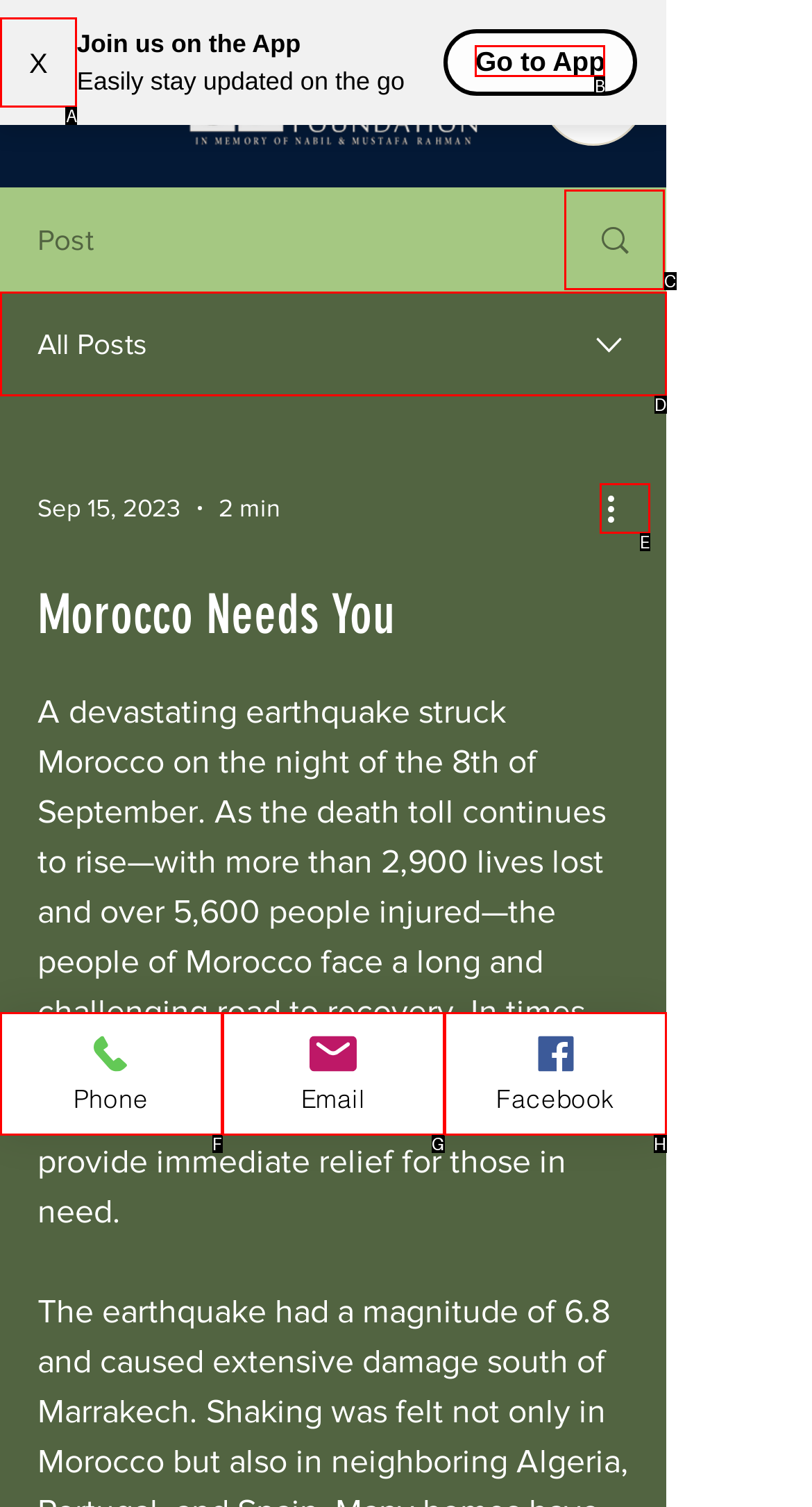Out of the given choices, which letter corresponds to the UI element required to Go to App? Answer with the letter.

B